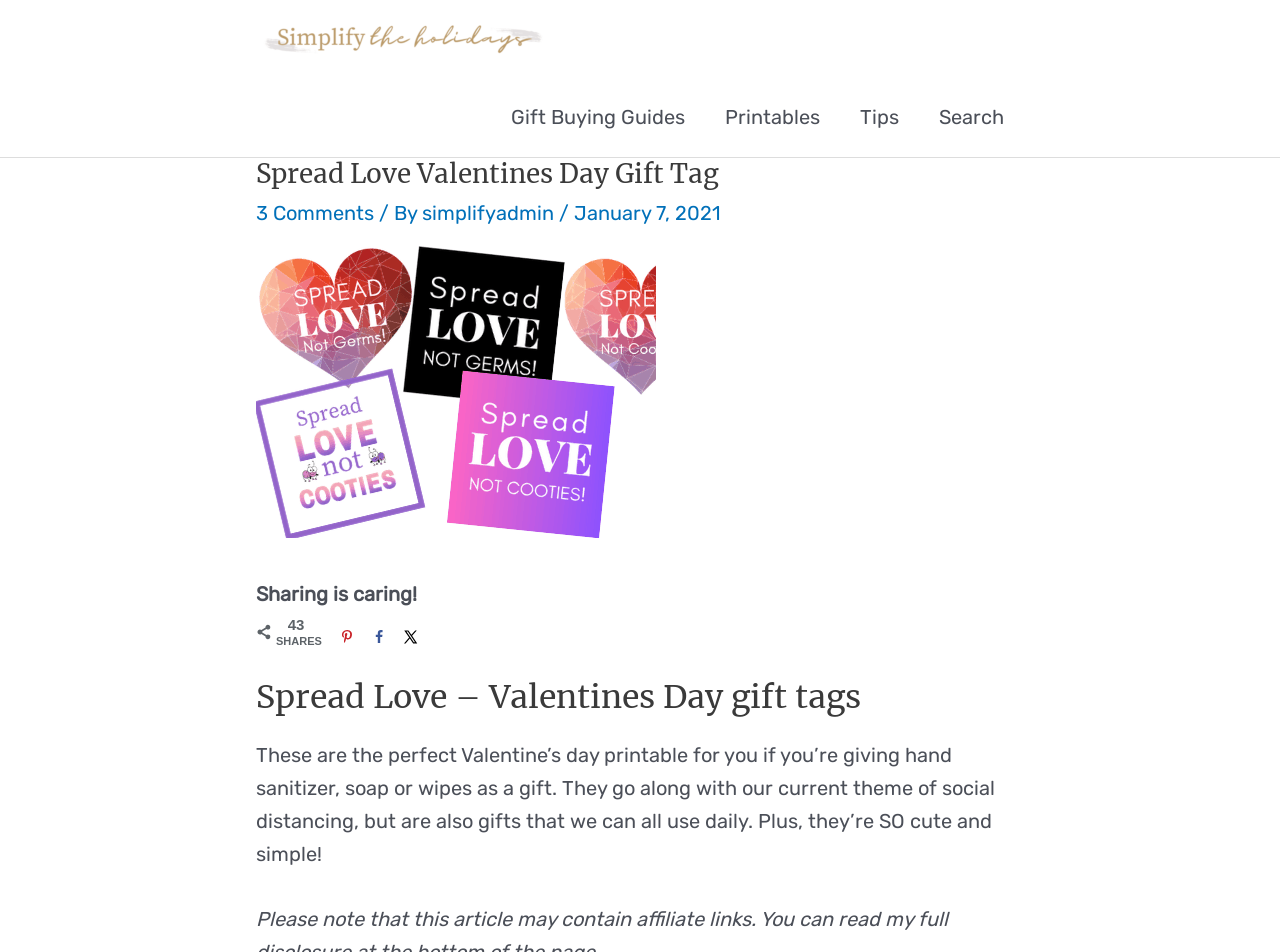Provide the bounding box for the UI element matching this description: "Printables".

[0.551, 0.081, 0.656, 0.165]